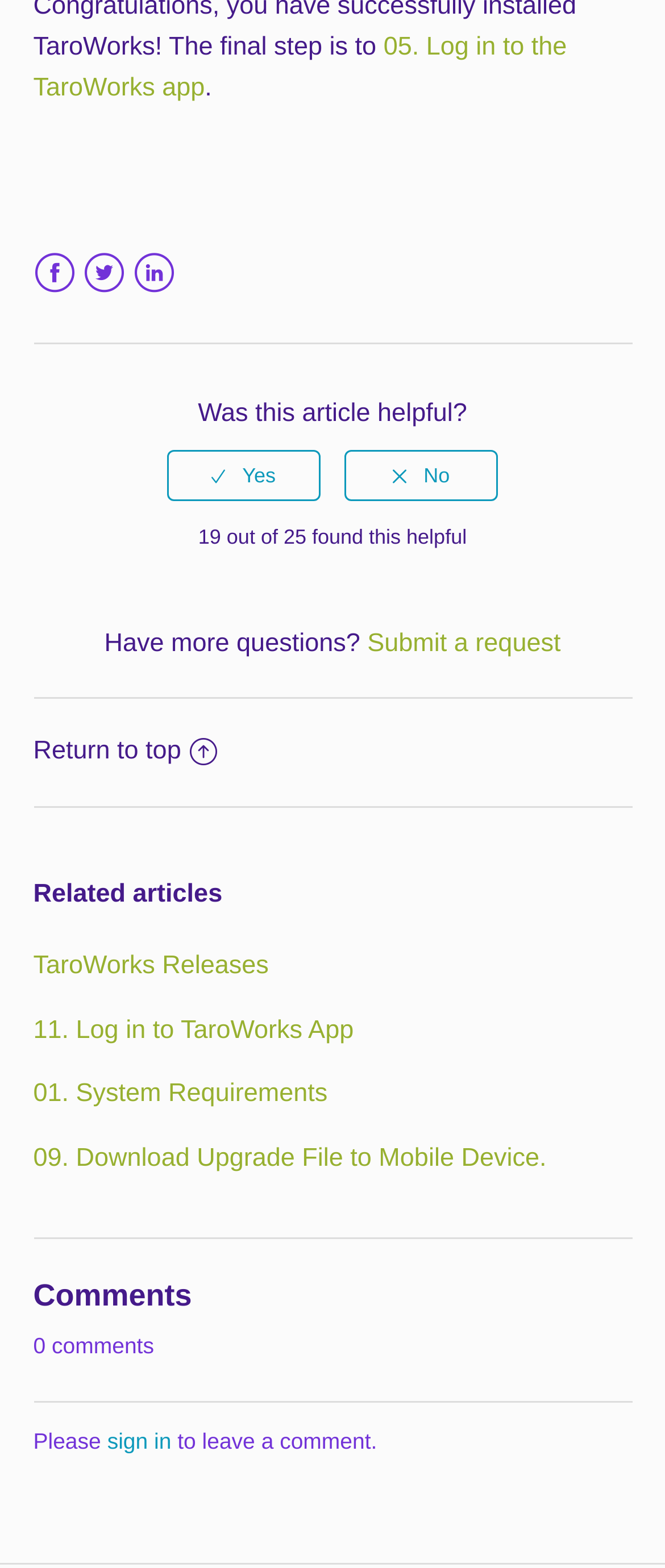Give a concise answer using only one word or phrase for this question:
What are the related articles about?

TaroWorks